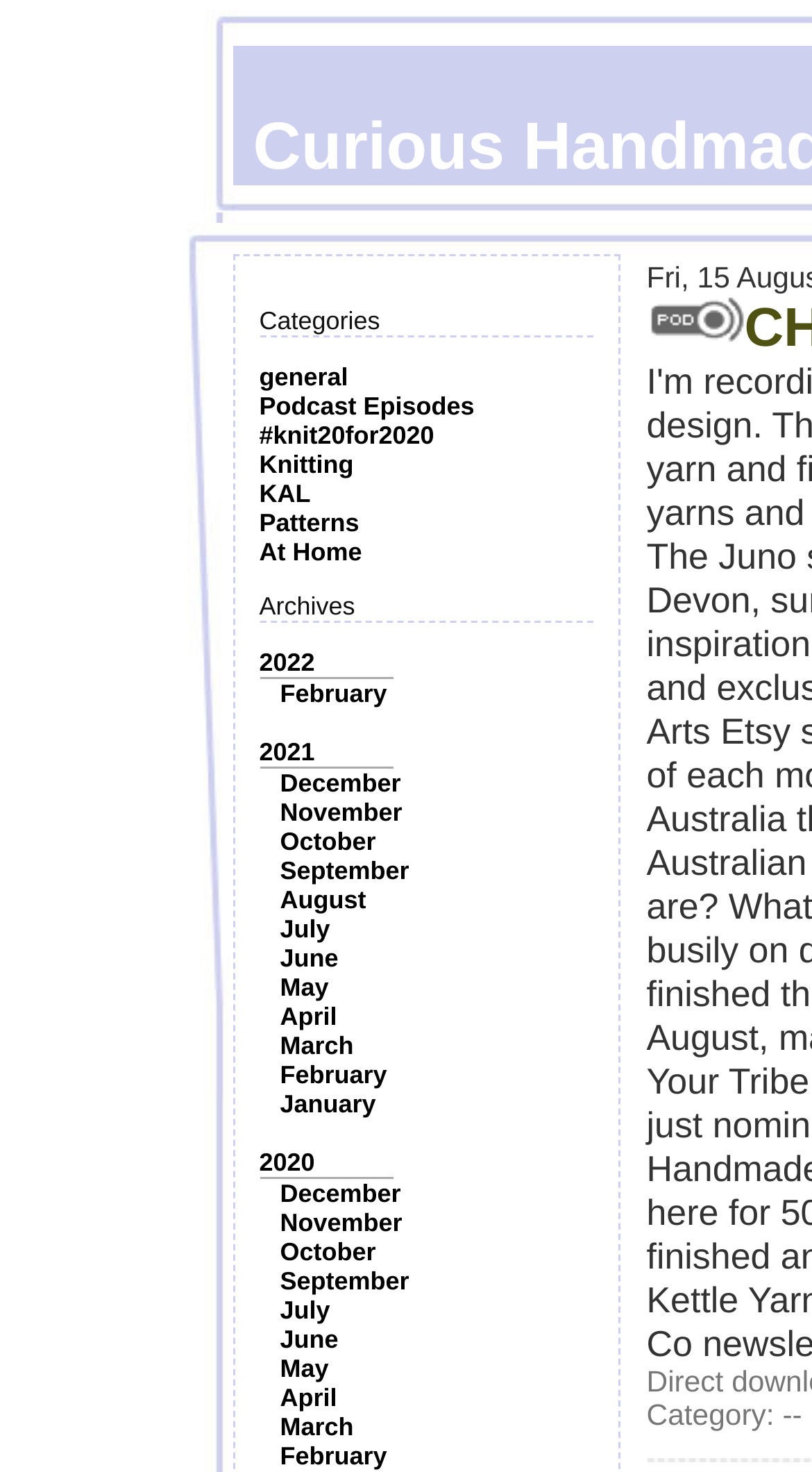Answer the following query concisely with a single word or phrase:
What categories are available on this website?

Multiple categories